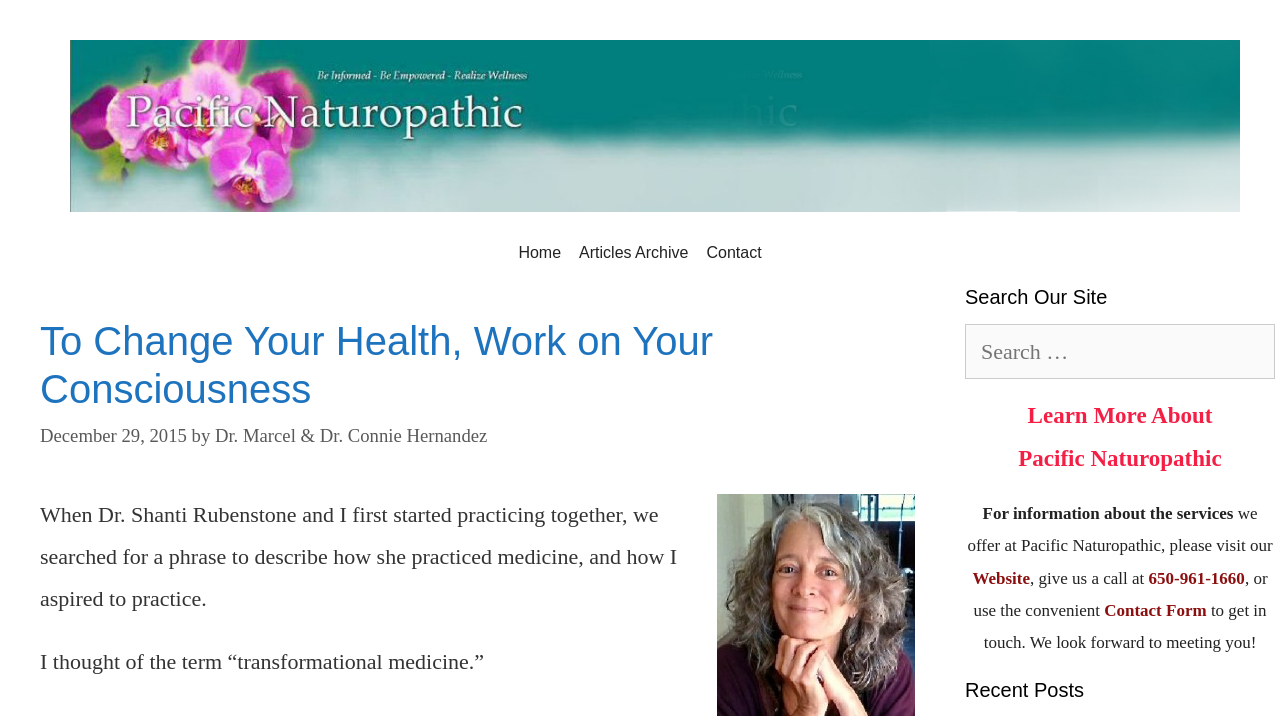Locate and generate the text content of the webpage's heading.

To Change Your Health, Work on Your Consciousness